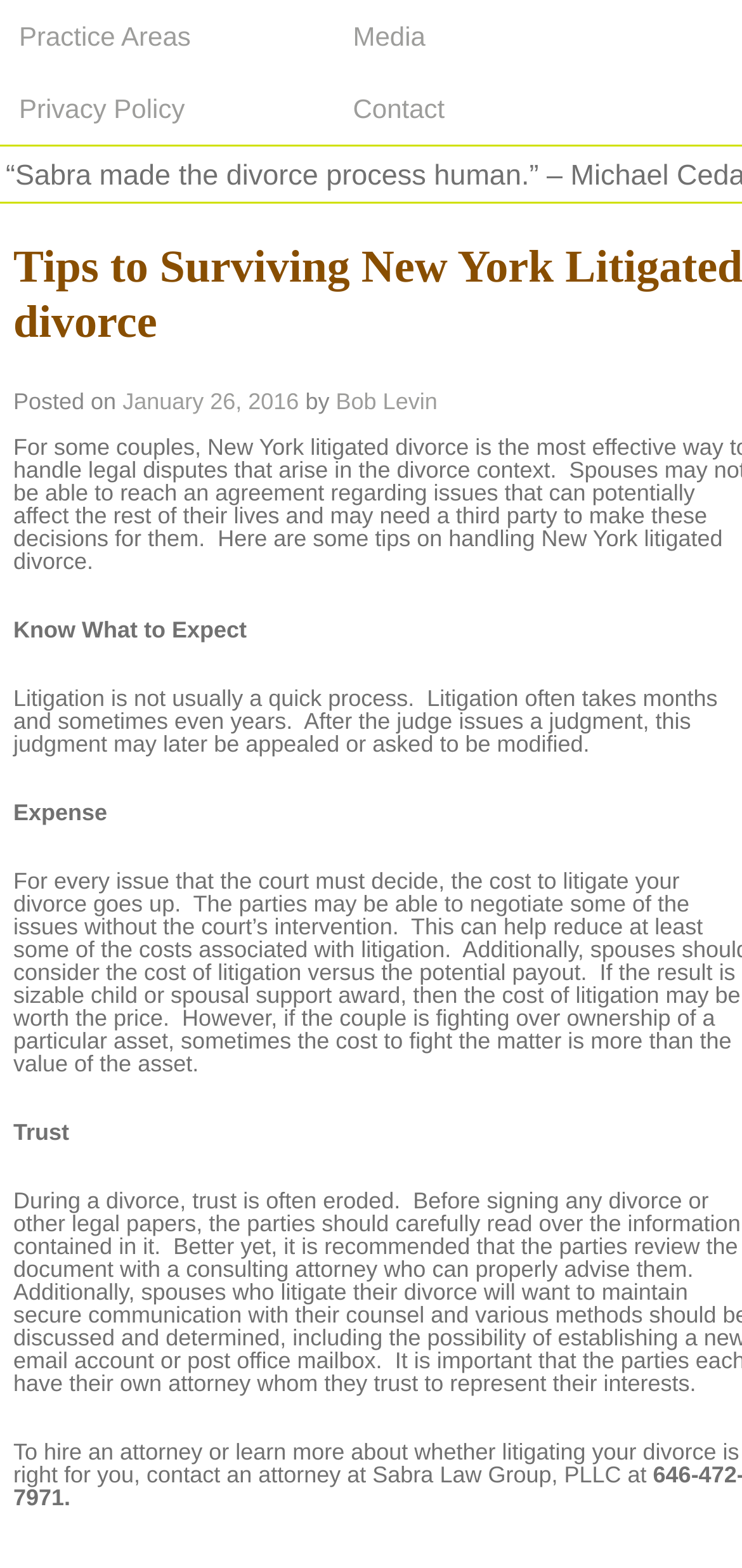Specify the bounding box coordinates (top-left x, top-left y, bottom-right x, bottom-right y) of the UI element in the screenshot that matches this description: Media

[0.45, 0.0, 0.9, 0.046]